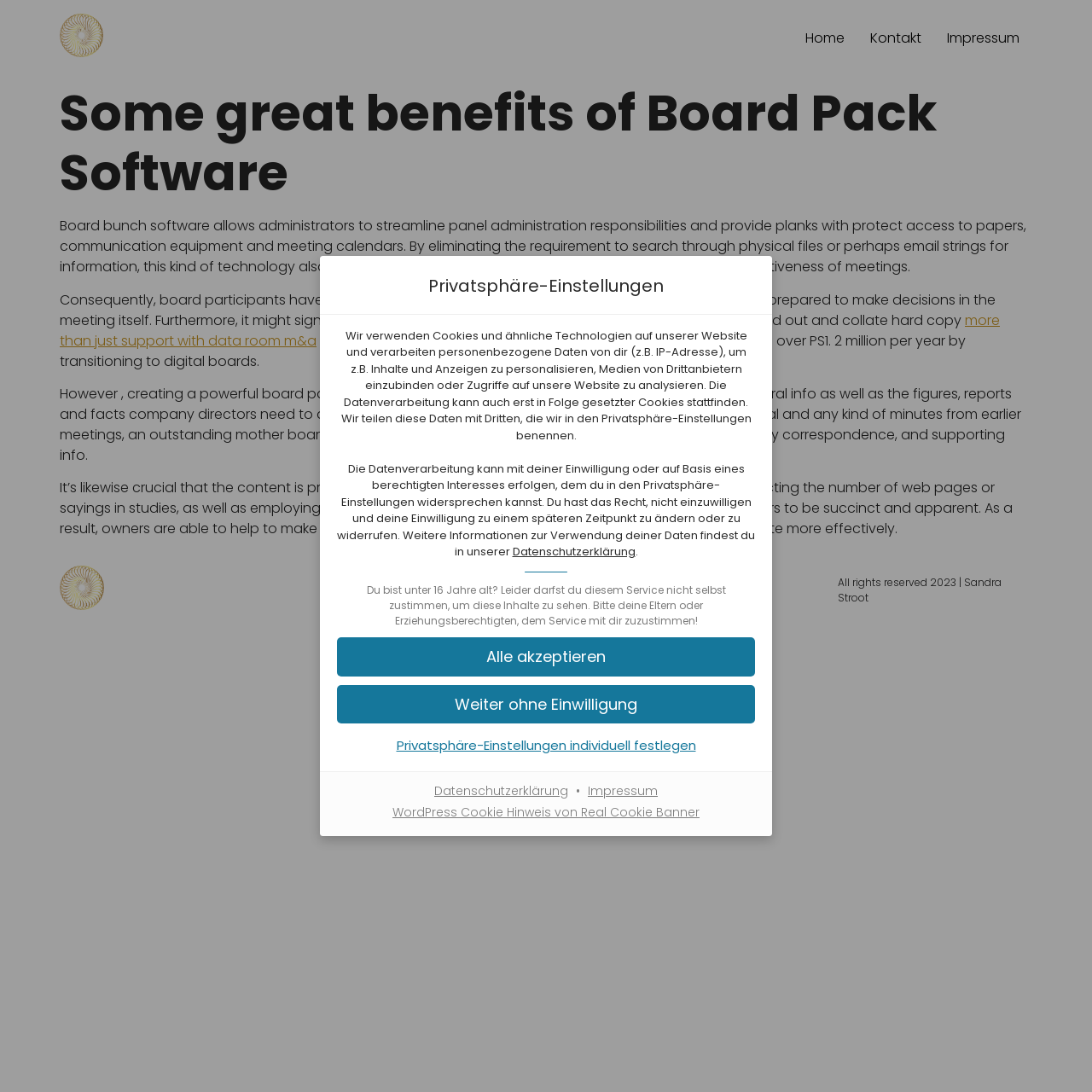Mark the bounding box of the element that matches the following description: "Impressum".

[0.421, 0.527, 0.511, 0.554]